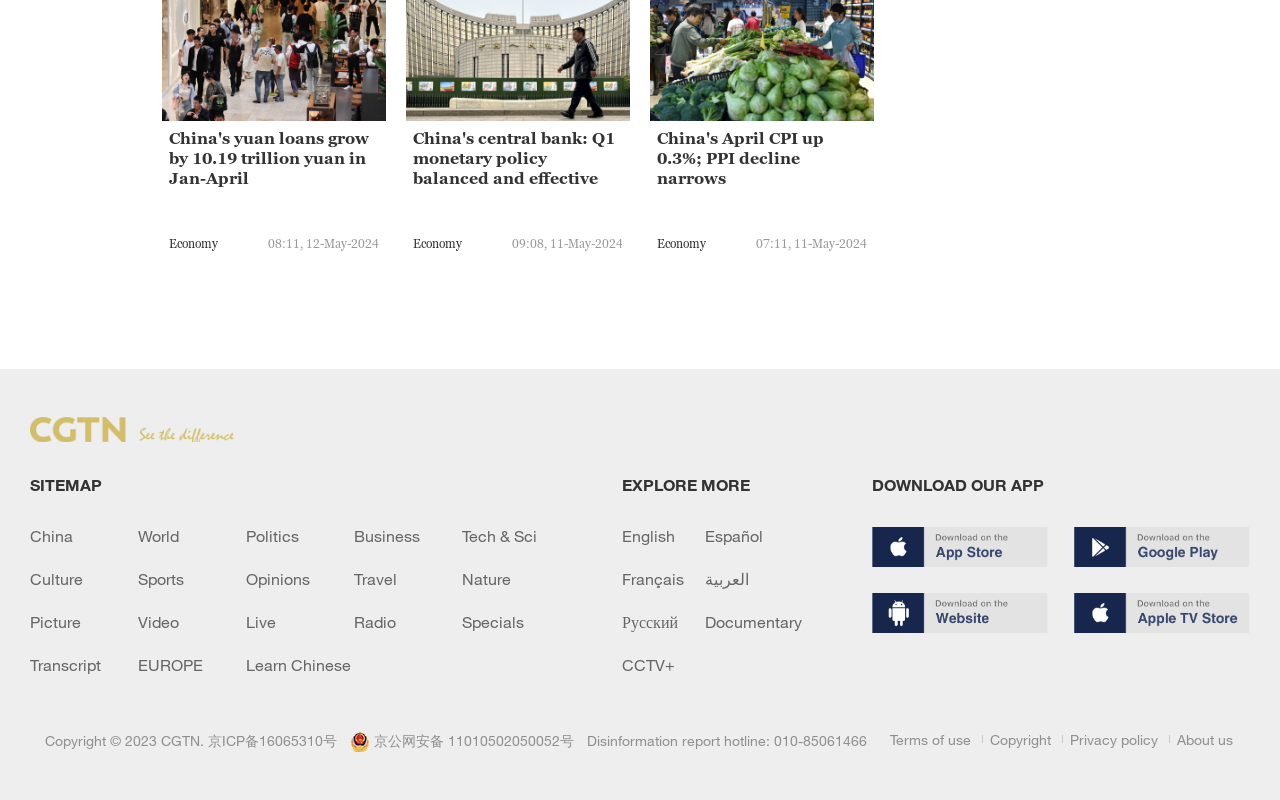Please mark the clickable region by giving the bounding box coordinates needed to complete this instruction: "Read the blog about Taksim Turkish Grill".

None